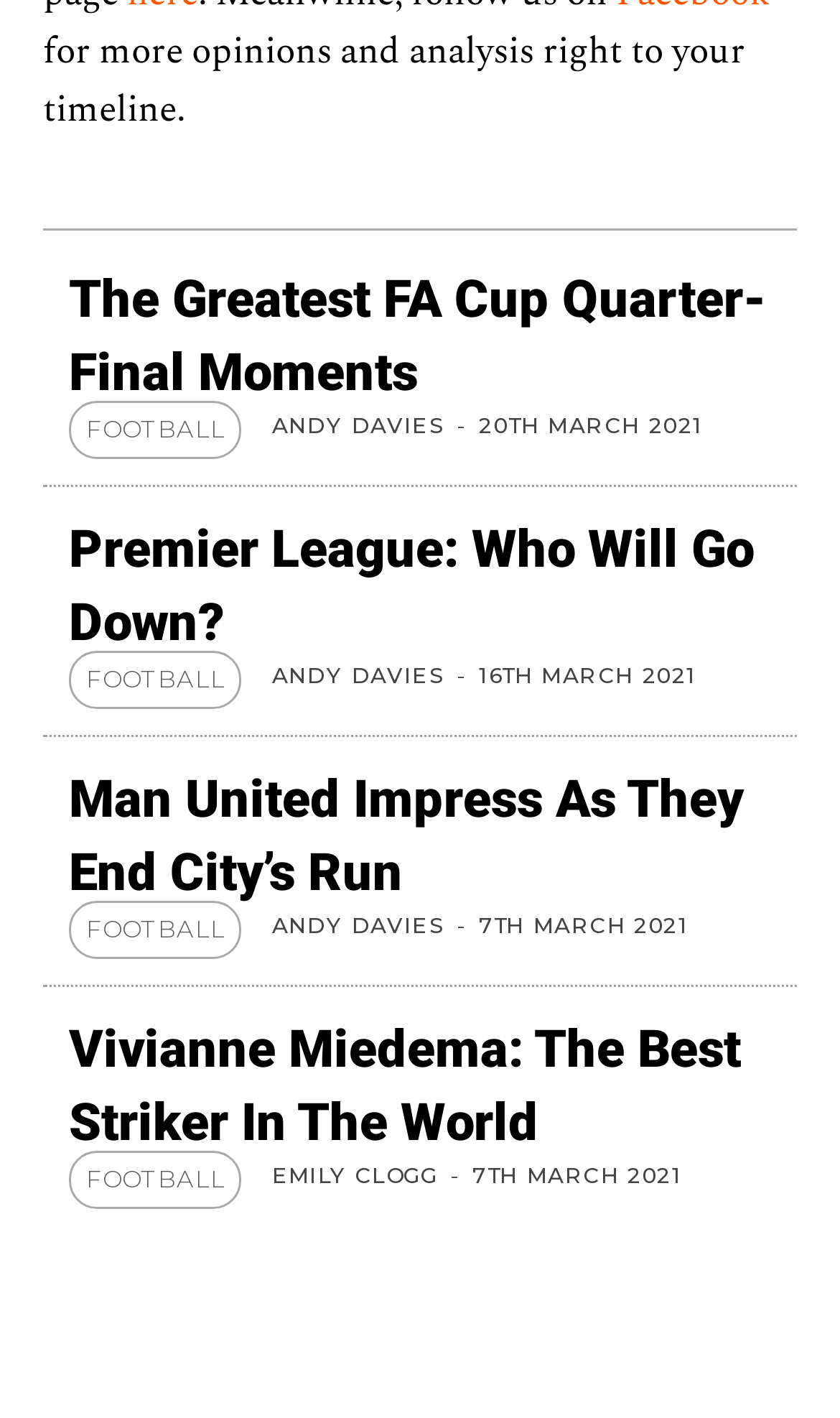Provide the bounding box coordinates of the HTML element this sentence describes: "Rogerebert.com".

None